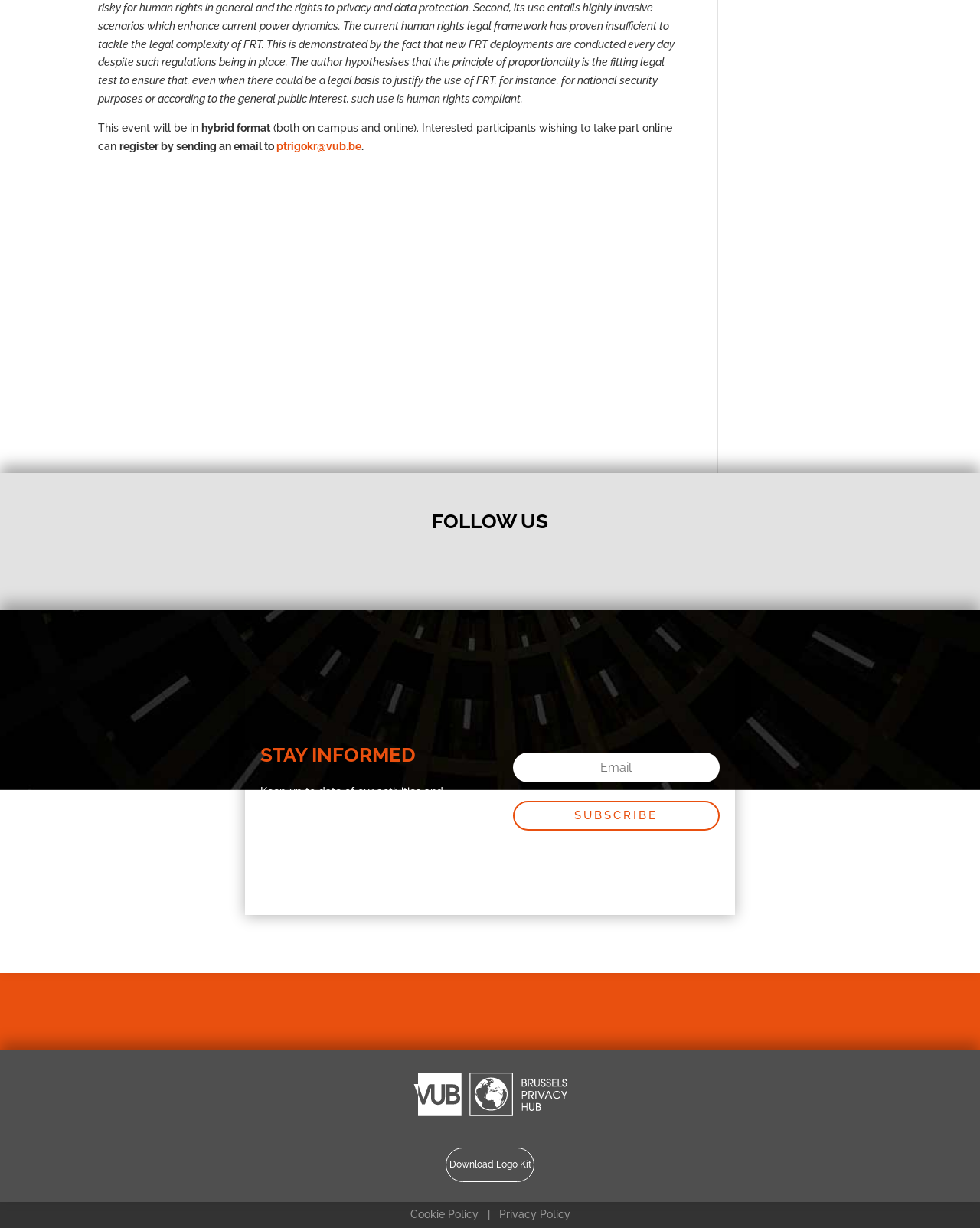Find the bounding box coordinates of the clickable area required to complete the following action: "follow on social media".

[0.44, 0.469, 0.466, 0.479]